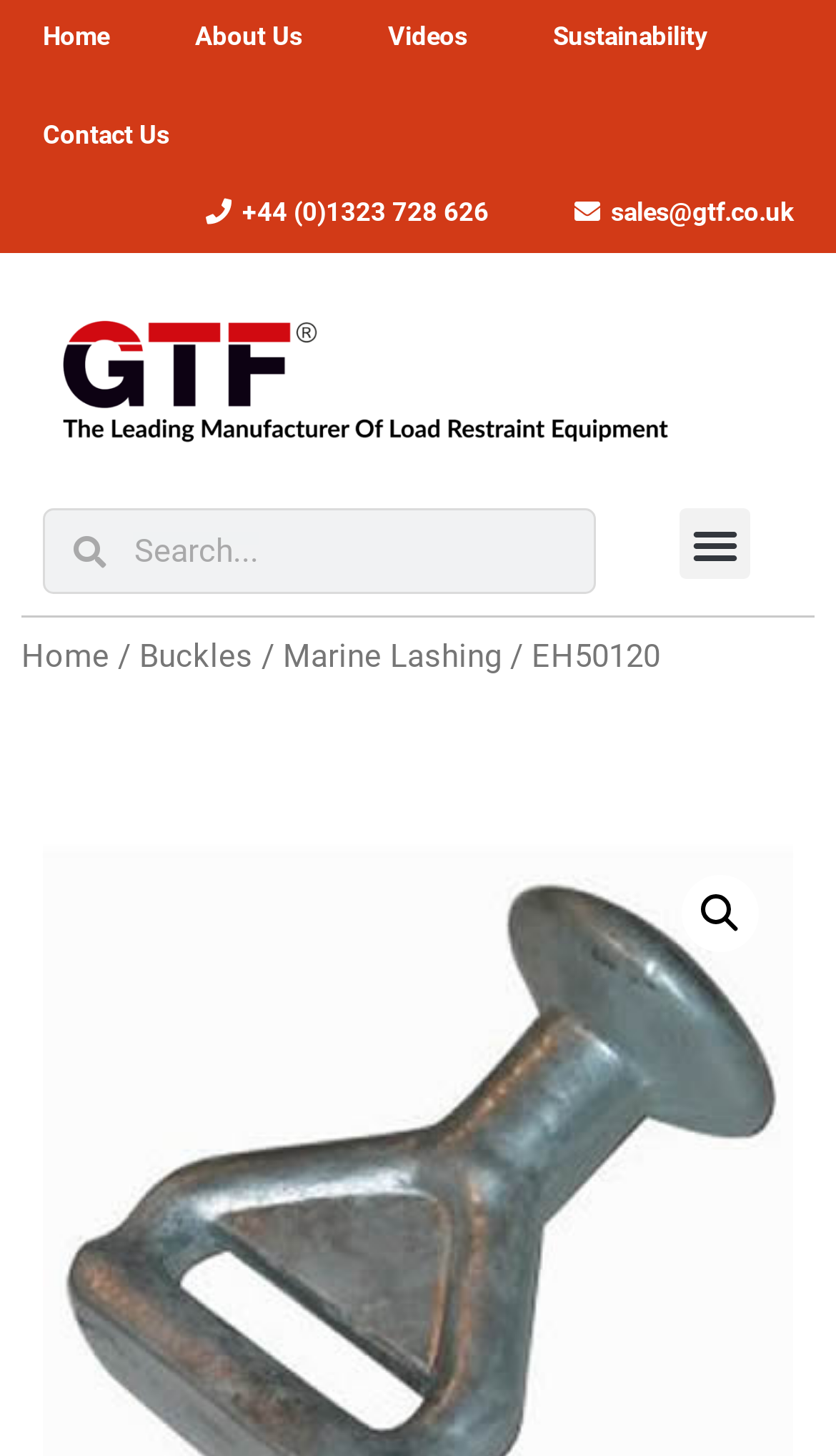Calculate the bounding box coordinates for the UI element based on the following description: "Home". Ensure the coordinates are four float numbers between 0 and 1, i.e., [left, top, right, bottom].

[0.026, 0.438, 0.131, 0.464]